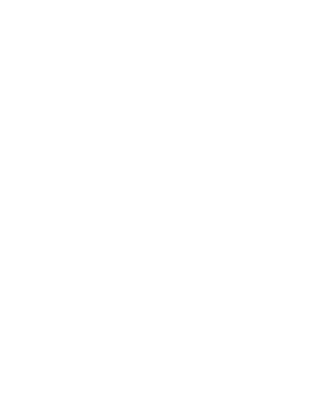What is the focus of the design?
Please use the visual content to give a single word or phrase answer.

User experience and visual impact